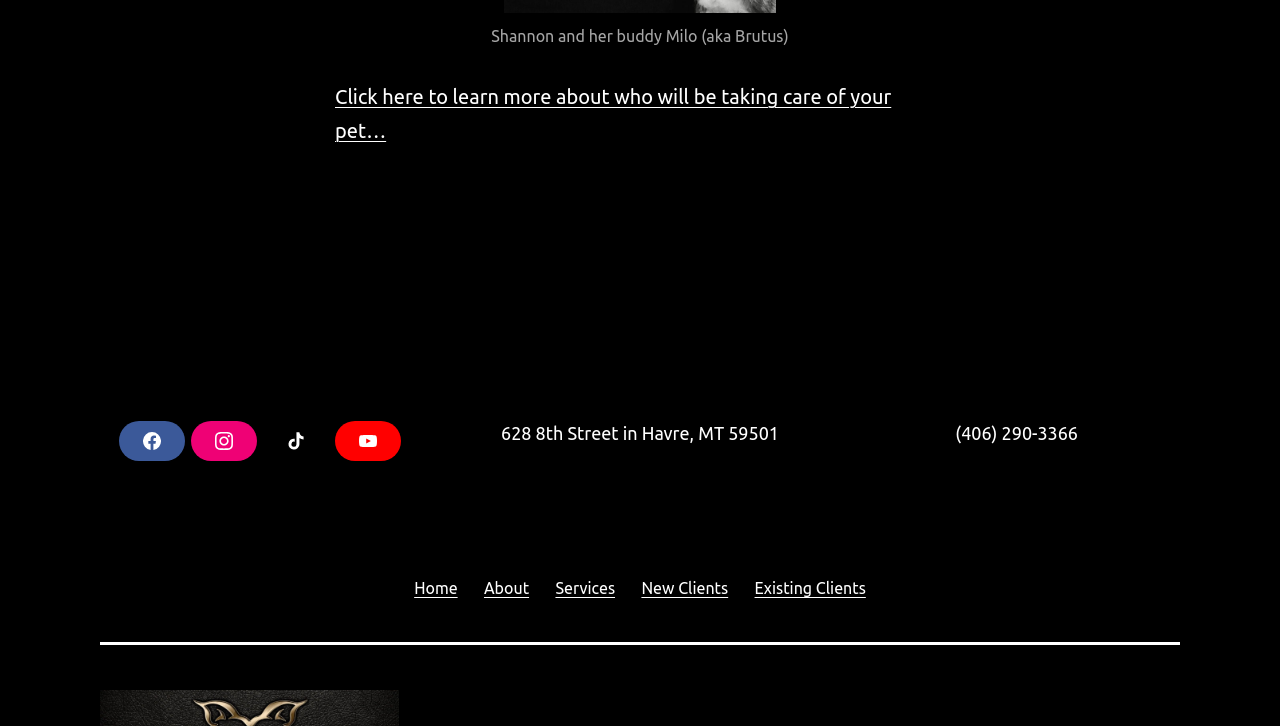Please find the bounding box coordinates of the element that needs to be clicked to perform the following instruction: "Visit Facebook page". The bounding box coordinates should be four float numbers between 0 and 1, represented as [left, top, right, bottom].

[0.093, 0.58, 0.145, 0.635]